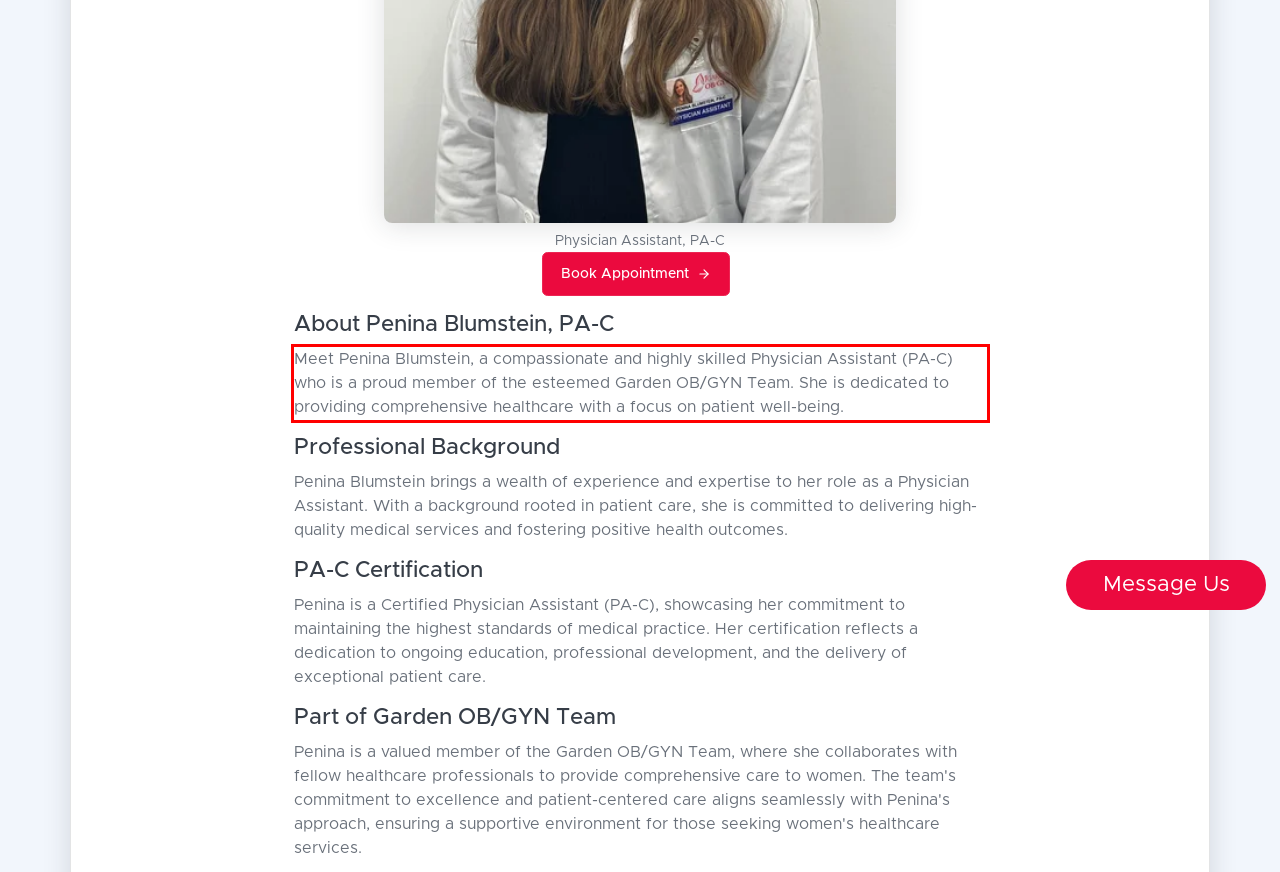In the given screenshot, locate the red bounding box and extract the text content from within it.

Meet Penina Blumstein, a compassionate and highly skilled Physician Assistant (PA-C) who is a proud member of the esteemed Garden OB/GYN Team. She is dedicated to providing comprehensive healthcare with a focus on patient well-being.